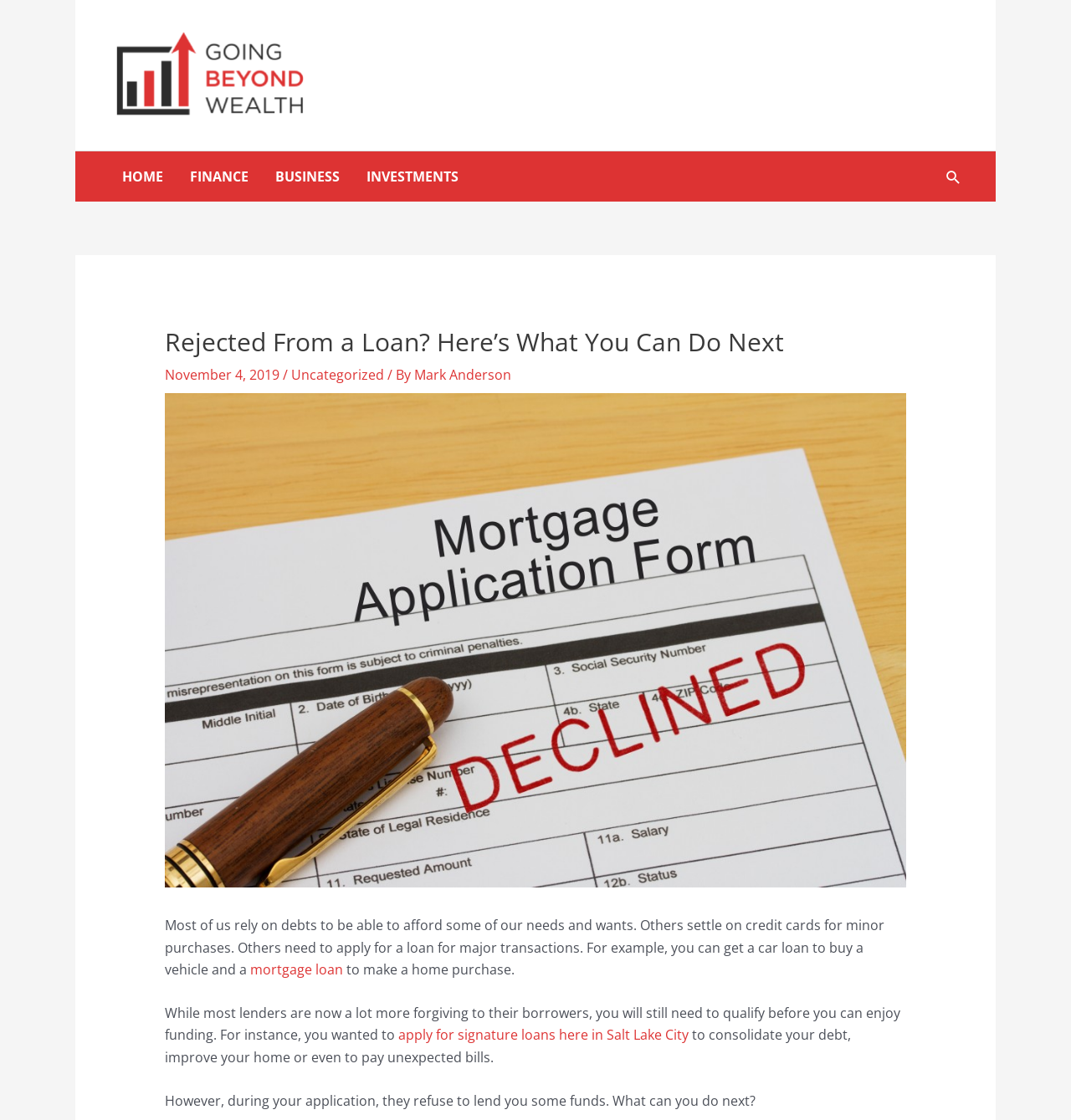Identify the coordinates of the bounding box for the element that must be clicked to accomplish the instruction: "Click the 'HOME' link".

[0.102, 0.135, 0.165, 0.18]